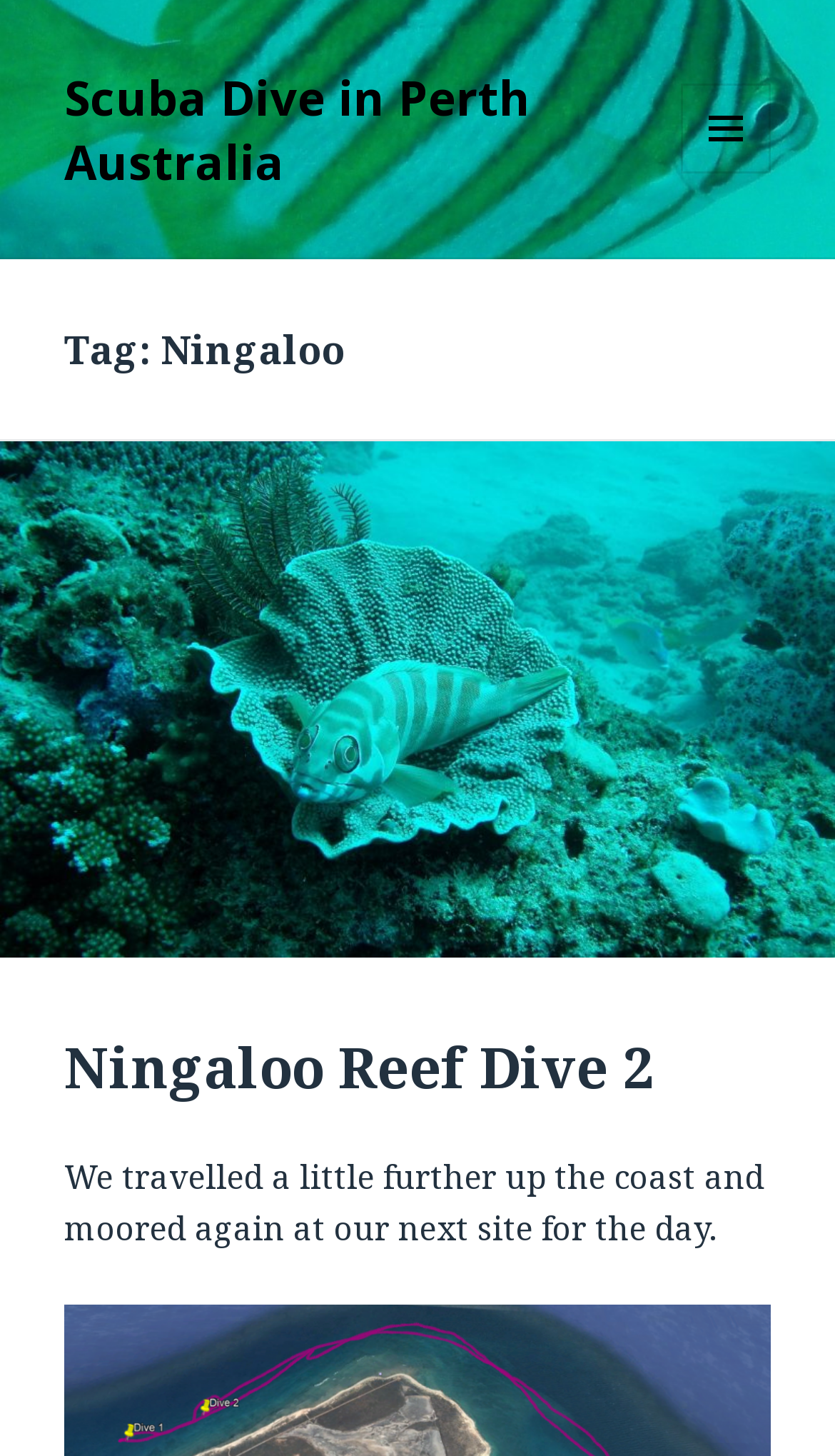Answer the question with a brief word or phrase:
What is the topic of the text below the heading 'Ningaloo Reef Dive 2'?

Mooring at a site